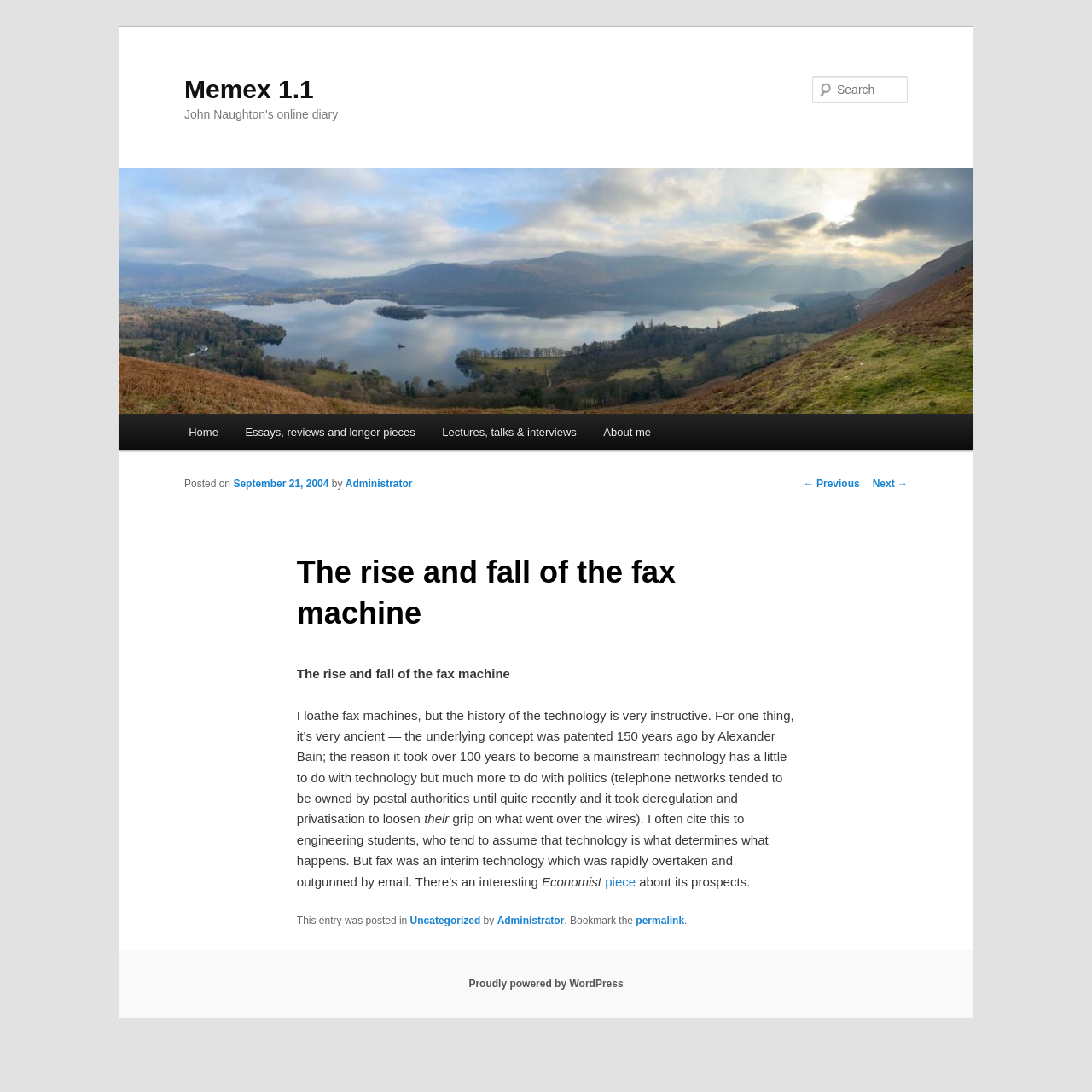What is the author of the post?
Based on the image, answer the question in a detailed manner.

I determined the author by analyzing the link element with the text 'Administrator' which is located below the heading 'The rise and fall of the fax machine'.